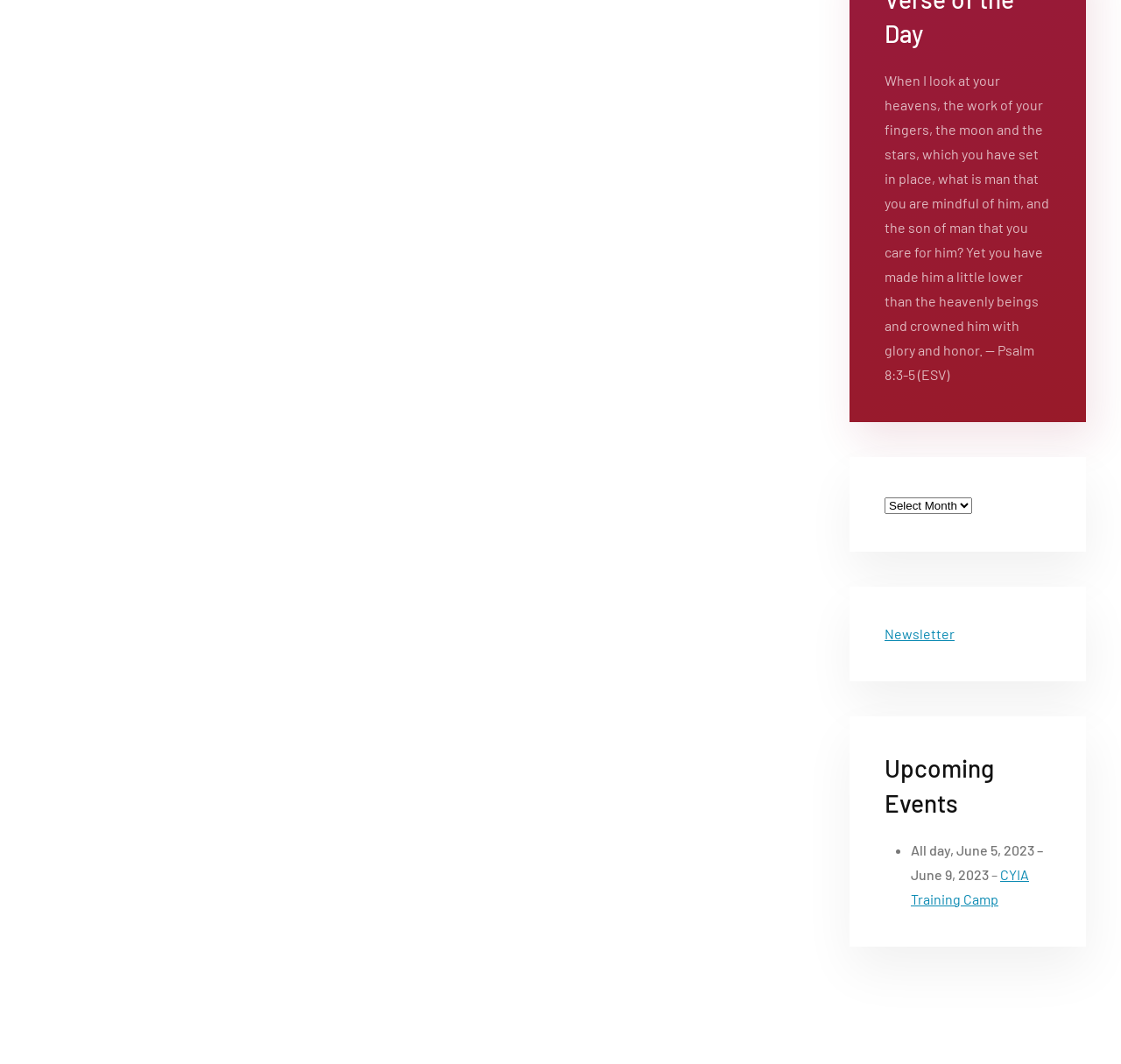Provide the bounding box coordinates of the HTML element this sentence describes: "Newsletter". The bounding box coordinates consist of four float numbers between 0 and 1, i.e., [left, top, right, bottom].

[0.789, 0.588, 0.852, 0.604]